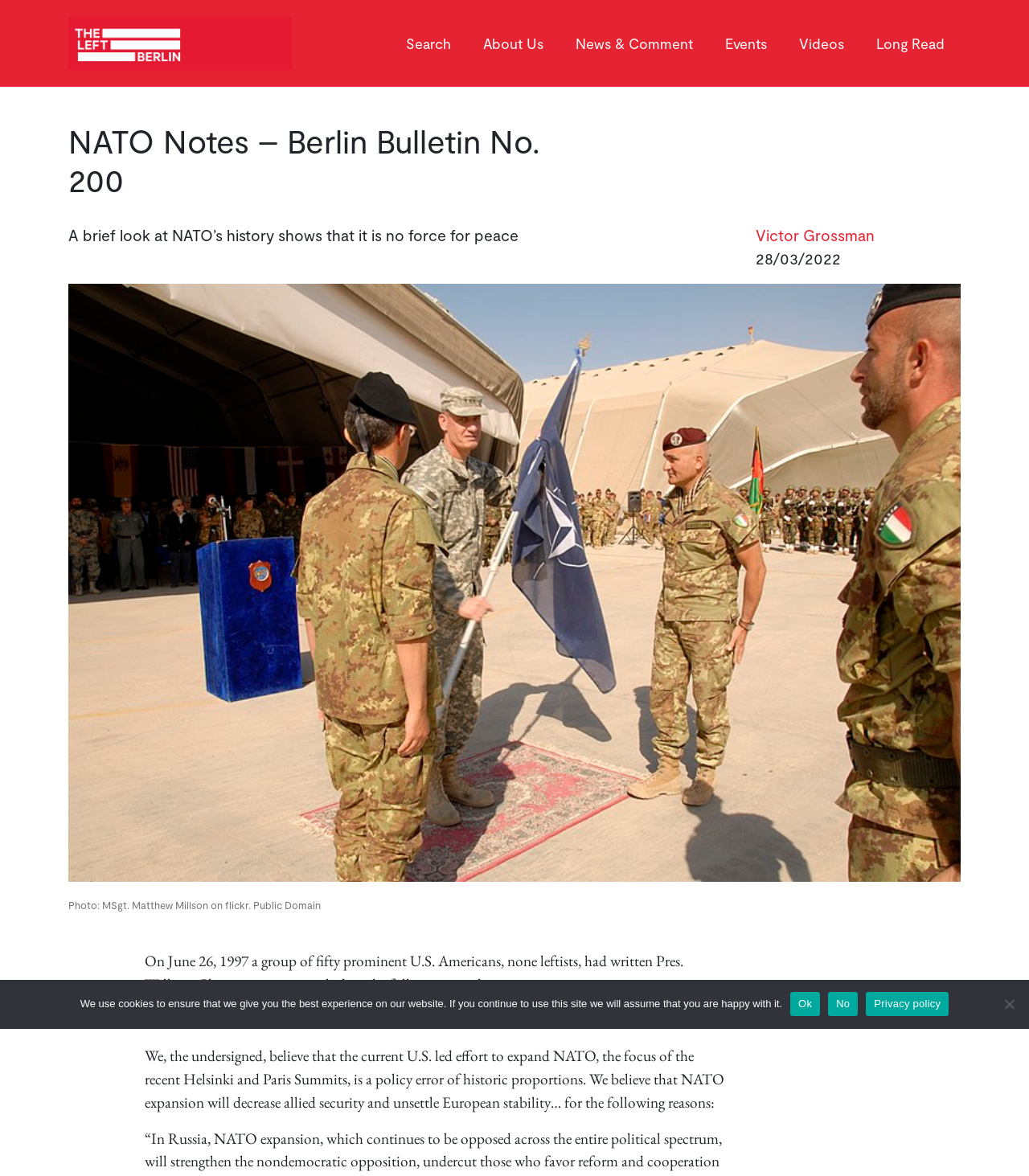Please provide a comprehensive answer to the question based on the screenshot: Who is the author of the article?

I found the answer by looking at the link element with the text 'Victor Grossman' which is located near the top of the article, indicating the author's name.